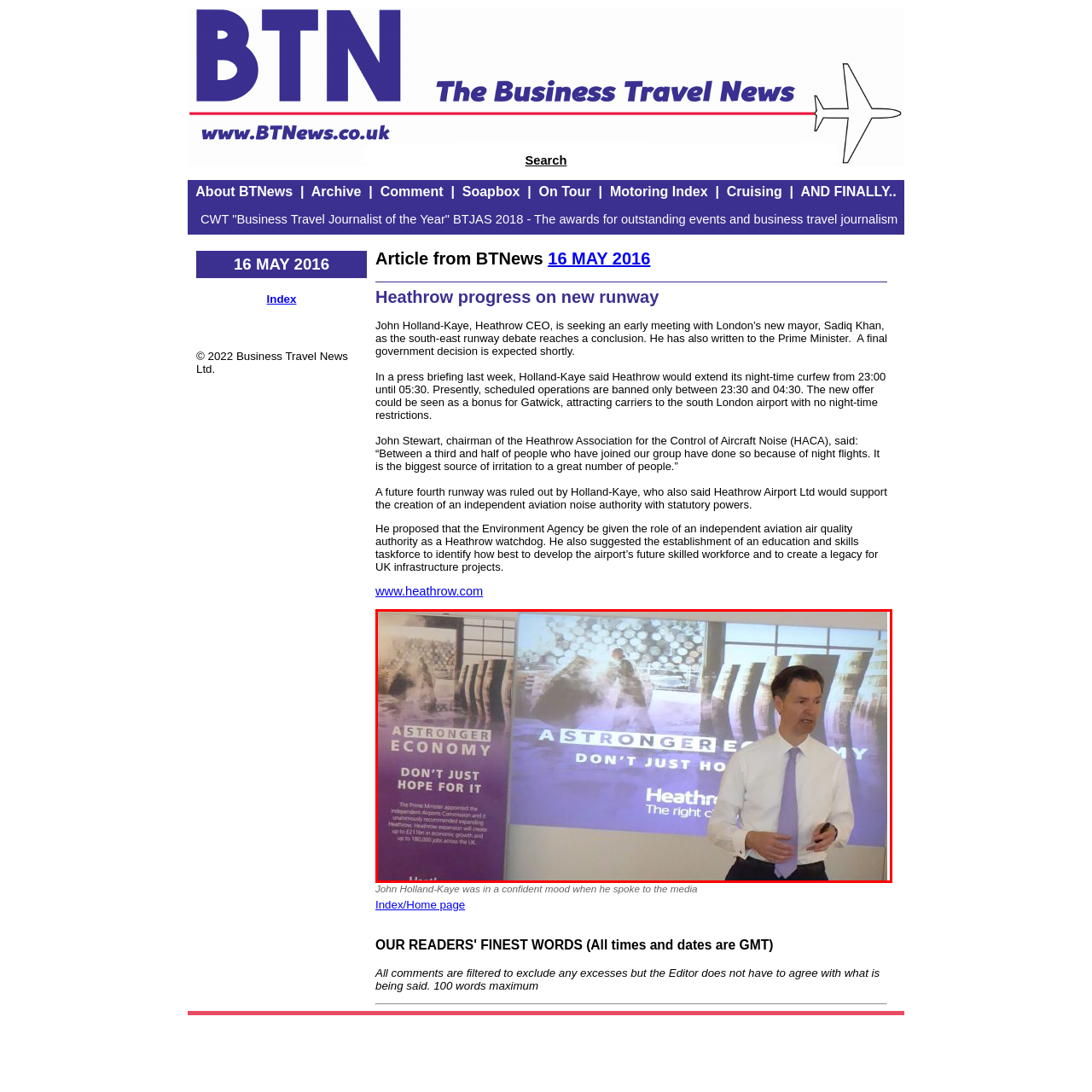Look at the image inside the red boundary and respond to the question with a single word or phrase: What is the likely location being promoted?

Heathrow Airport